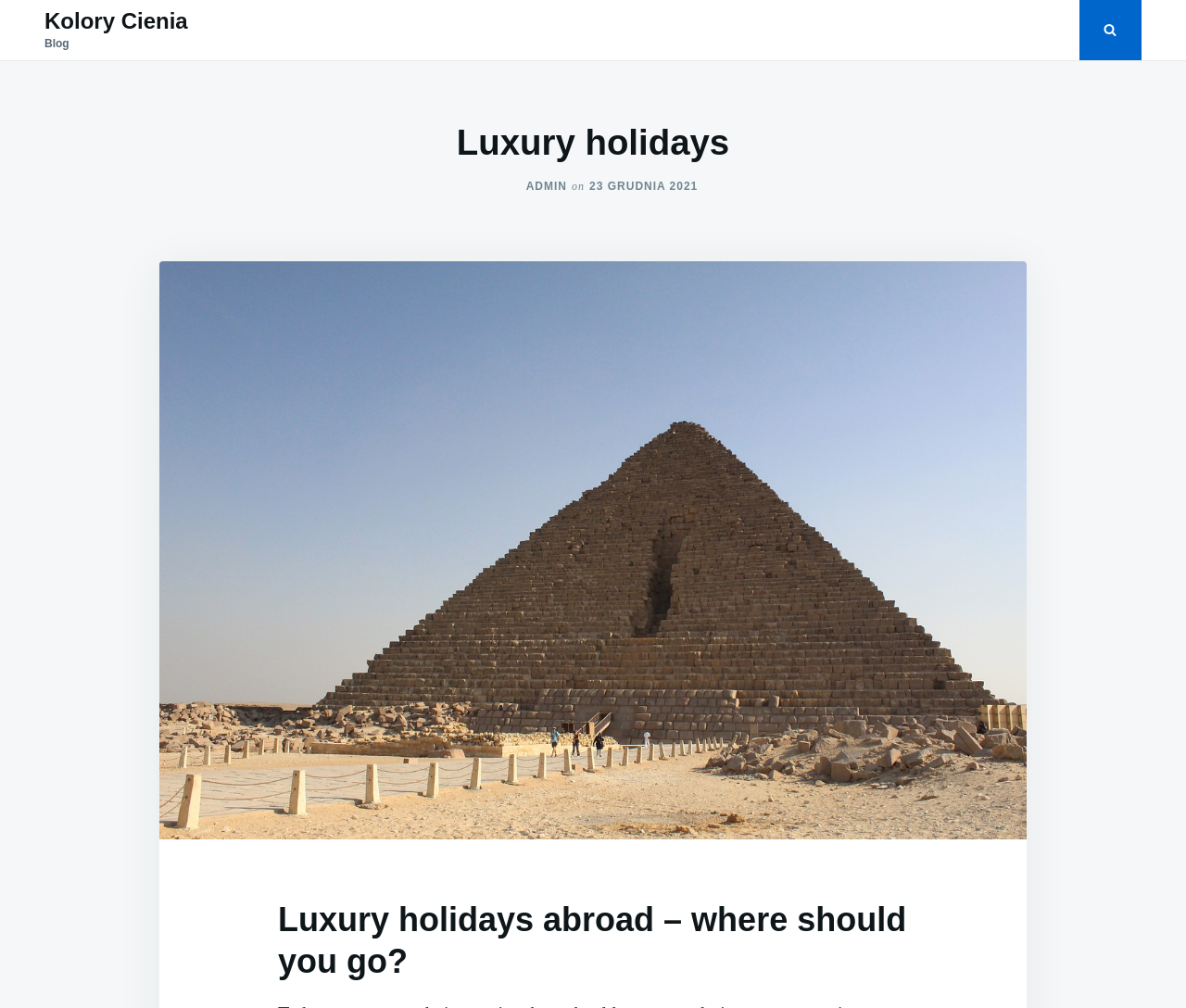What is the date of the latest article?
Refer to the image and offer an in-depth and detailed answer to the question.

I looked at the time element in the webpage and found that it contains the date '23 GRUDNIA 2021', which appears to be the date of the latest article.